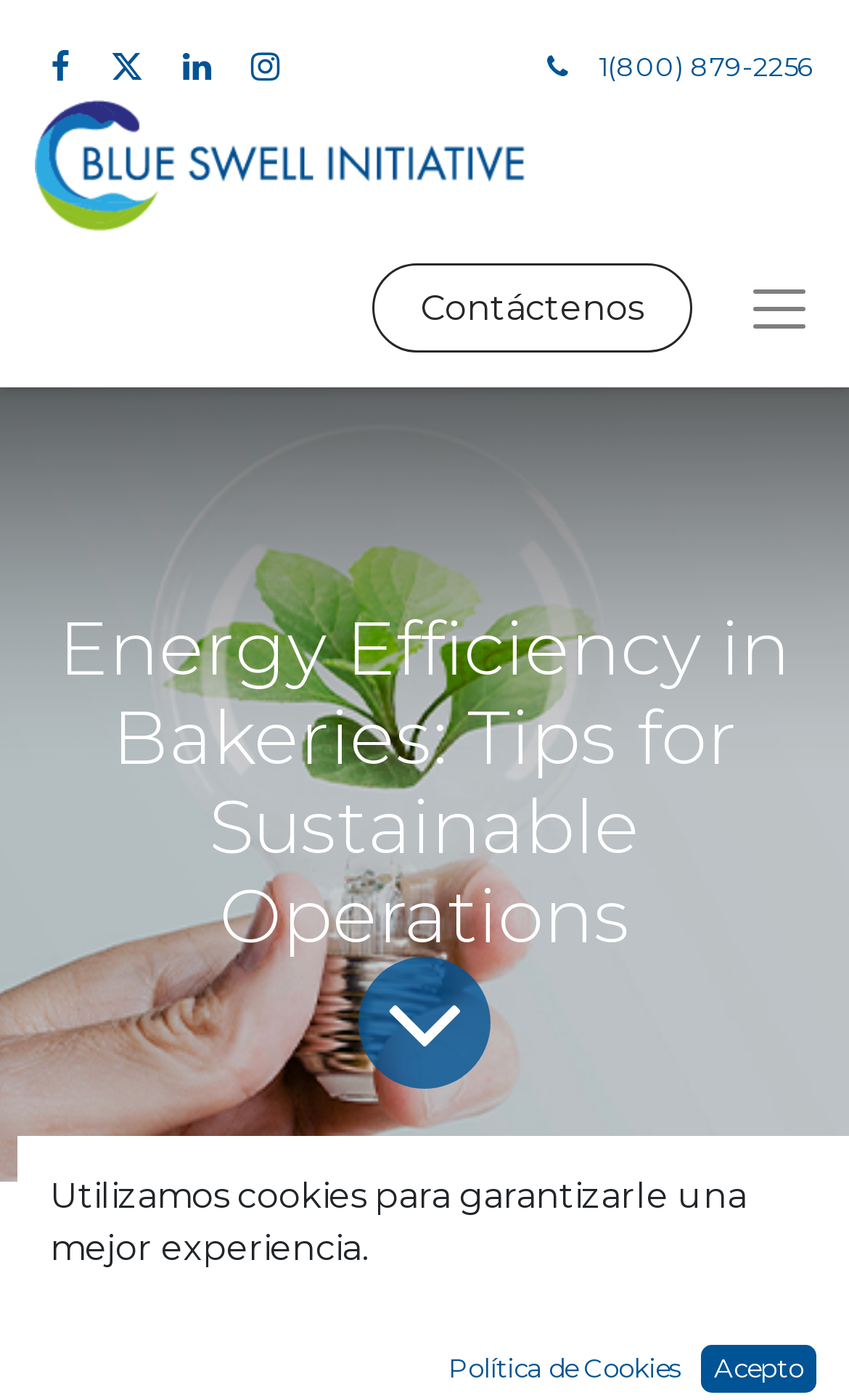Can you provide the bounding box coordinates for the element that should be clicked to implement the instruction: "Call 1(800) 879-2256"?

[0.705, 0.036, 0.959, 0.06]